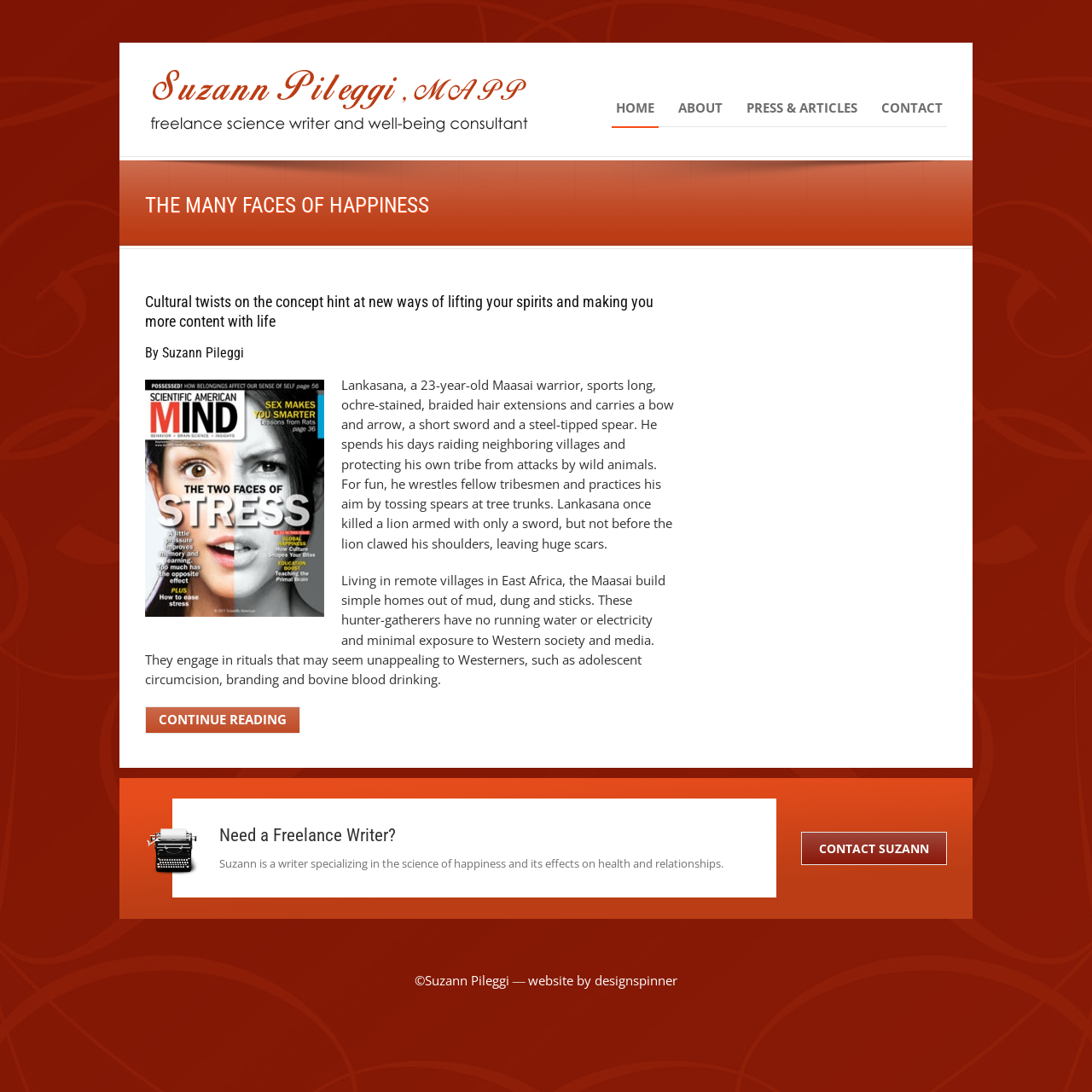Using details from the image, please answer the following question comprehensively:
Who is the author of the article?

The author of the article is Suzann Pileggi, which is mentioned in the heading 'By Suzann Pileggi' and also in the link 'suzann pileggi' at the top of the page.